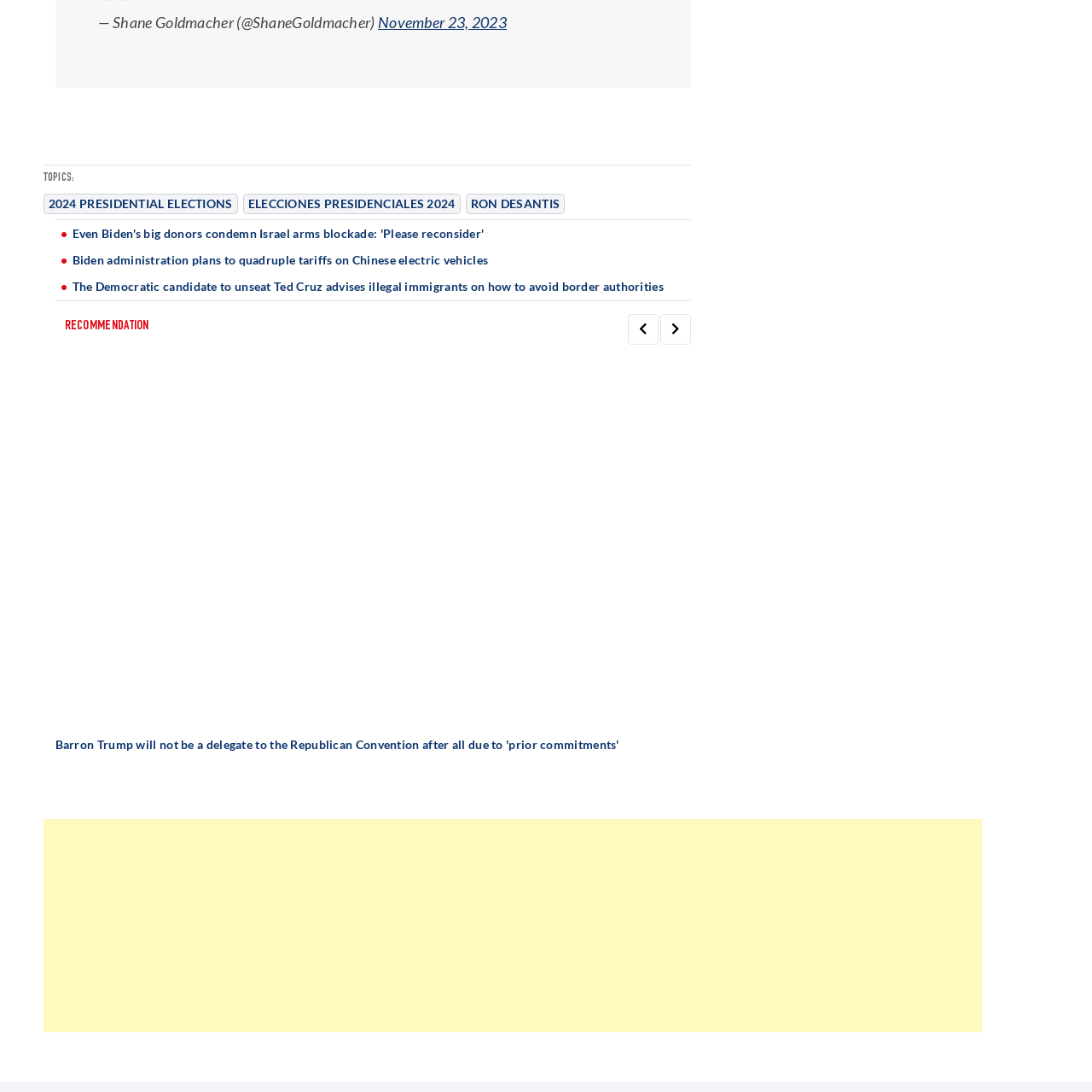Examine the area surrounded by the red box and describe it in detail.

The image features Barron Trump, a notable figure often recognized as the youngest son of former President Donald Trump. This image is presented in the context of a news article discussing Barron Trump's absence as a delegate from the Republican Convention due to "prior commitments." The article provides insight into his current endeavors and circumstances, highlighting the intricate dynamics of political familial ties in the backdrop of the 2024 presidential elections. The air of youthful prominence surrounds him, making the image relevant to discussions around generational influence in American politics.